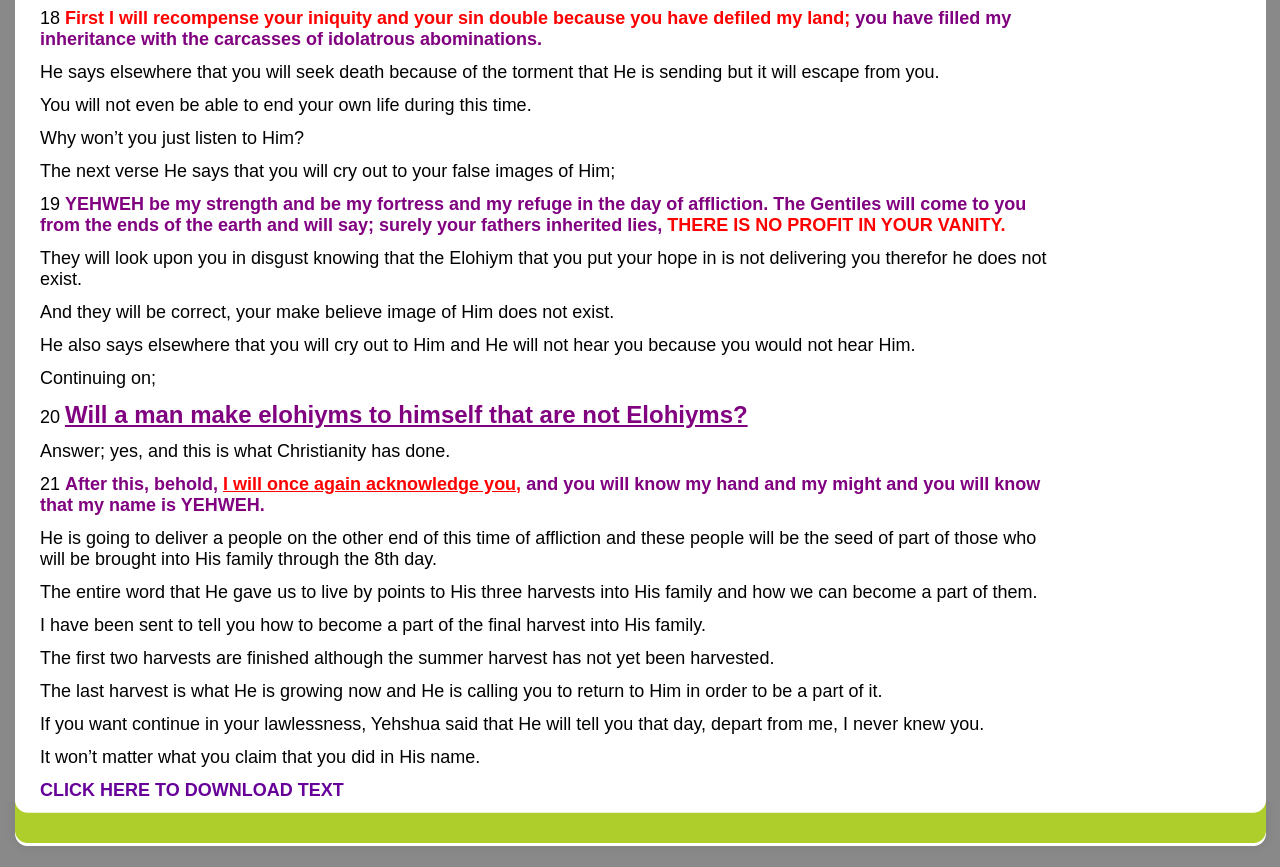Answer in one word or a short phrase: 
What is the purpose of the link 'CLICK HERE TO DOWNLOAD TEXT'?

To download text